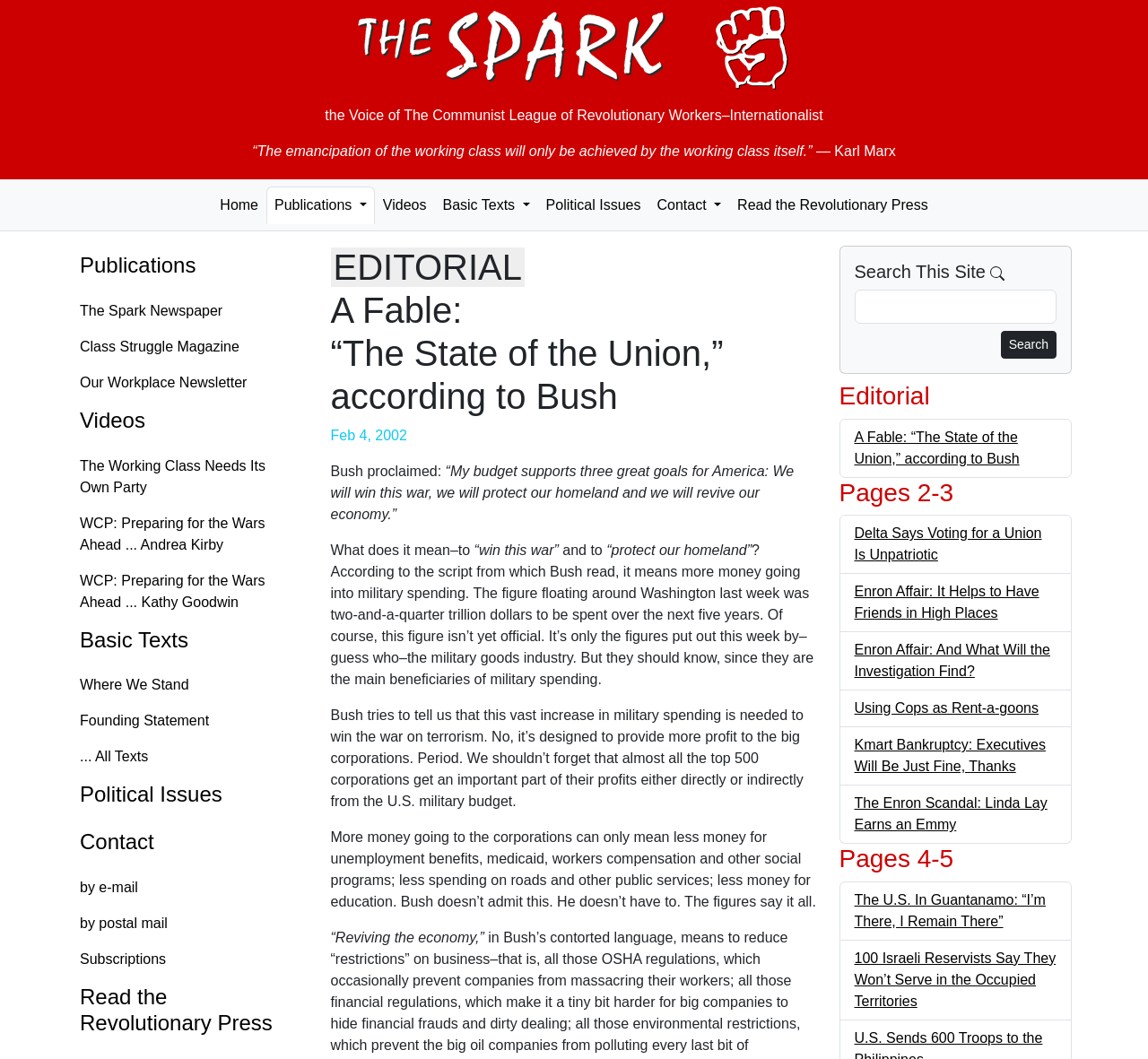Please find the bounding box coordinates of the element's region to be clicked to carry out this instruction: "Read the 'A Fable: “The State of the Union,” according to Bush' editorial".

[0.288, 0.232, 0.712, 0.395]